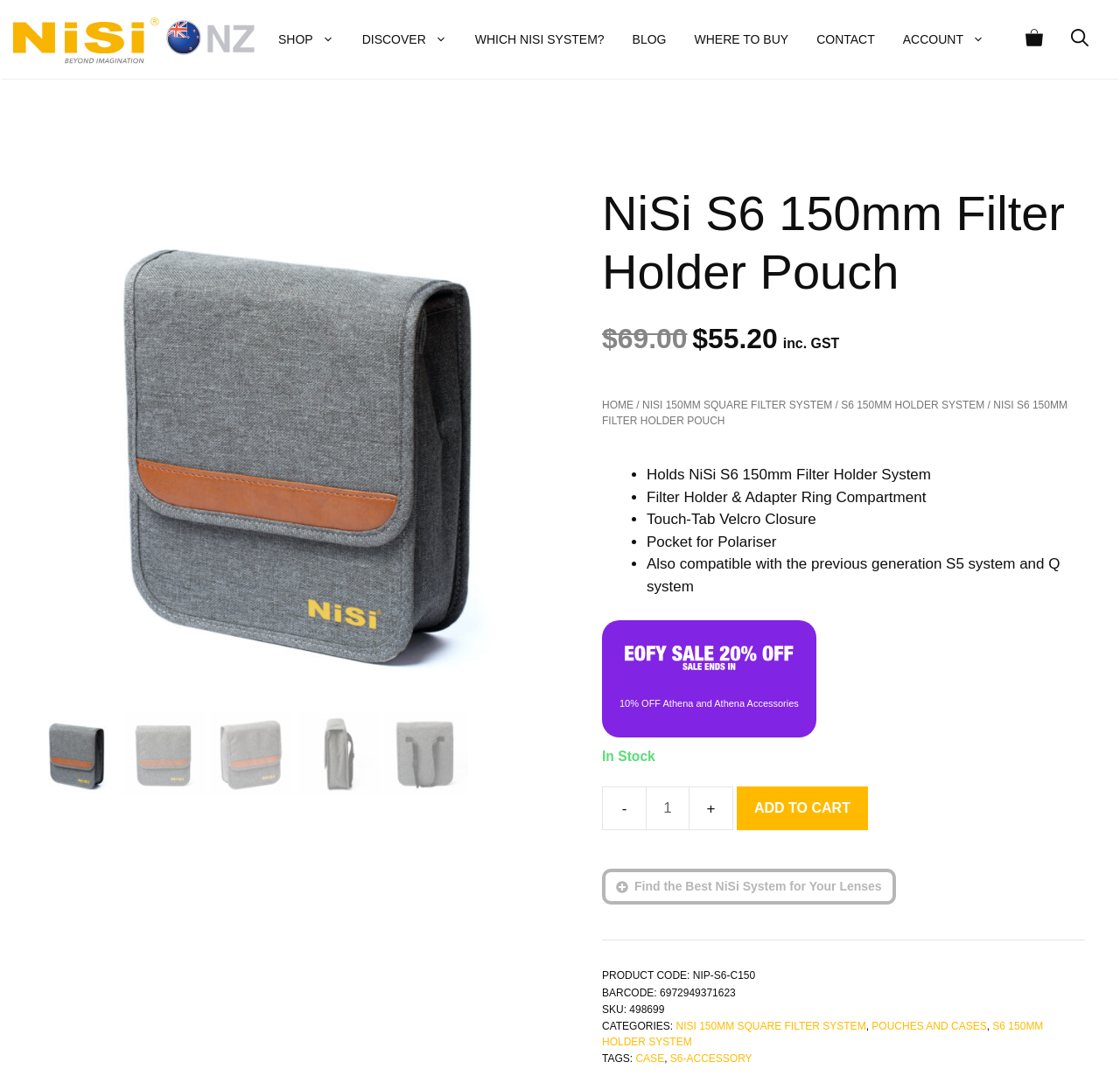Given the description "Mavic 3", provide the bounding box coordinates of the corresponding UI element.

[0.505, 0.119, 0.698, 0.136]